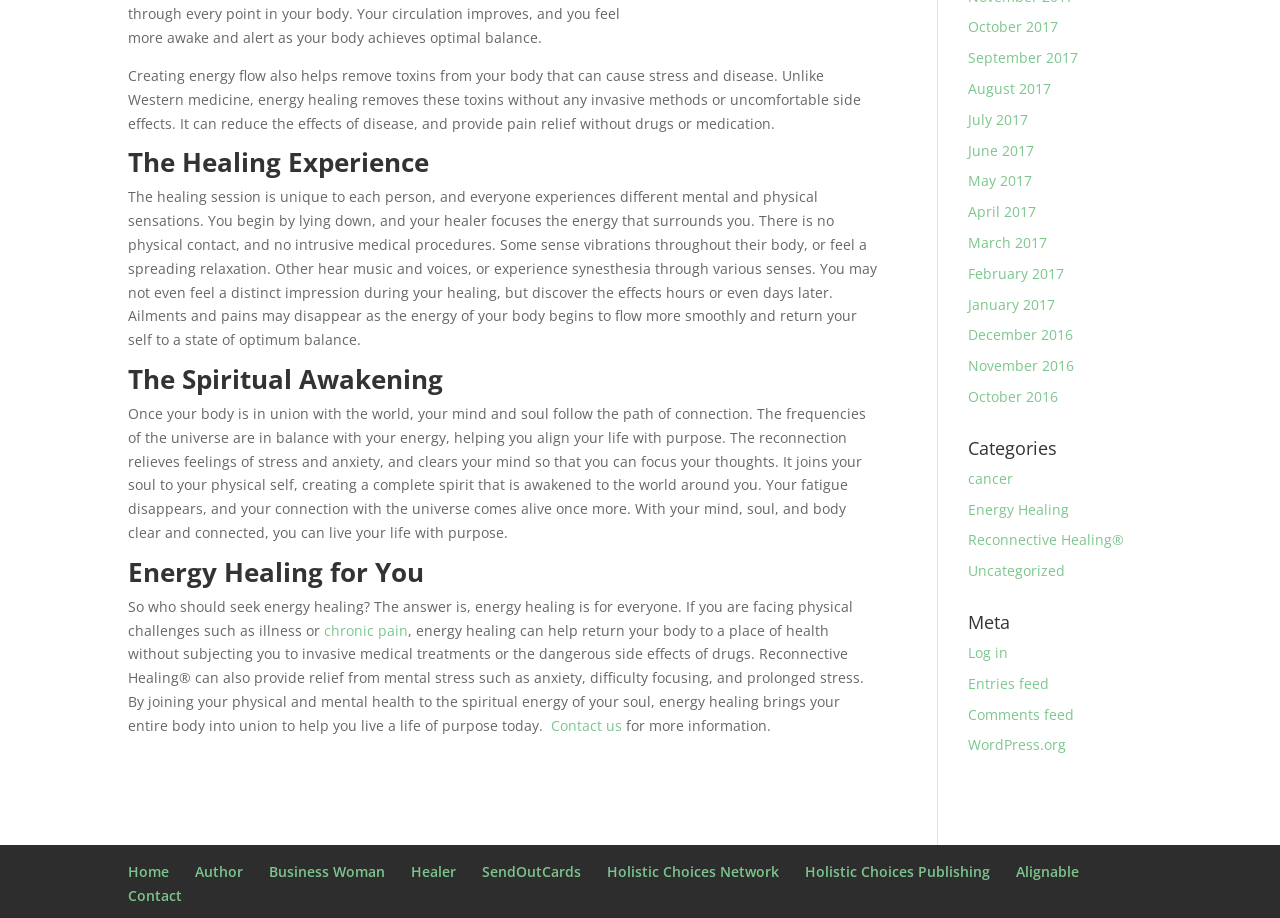Based on the element description, predict the bounding box coordinates (top-left x, top-left y, bottom-right x, bottom-right y) for the UI element in the screenshot: June 2017

[0.756, 0.153, 0.808, 0.174]